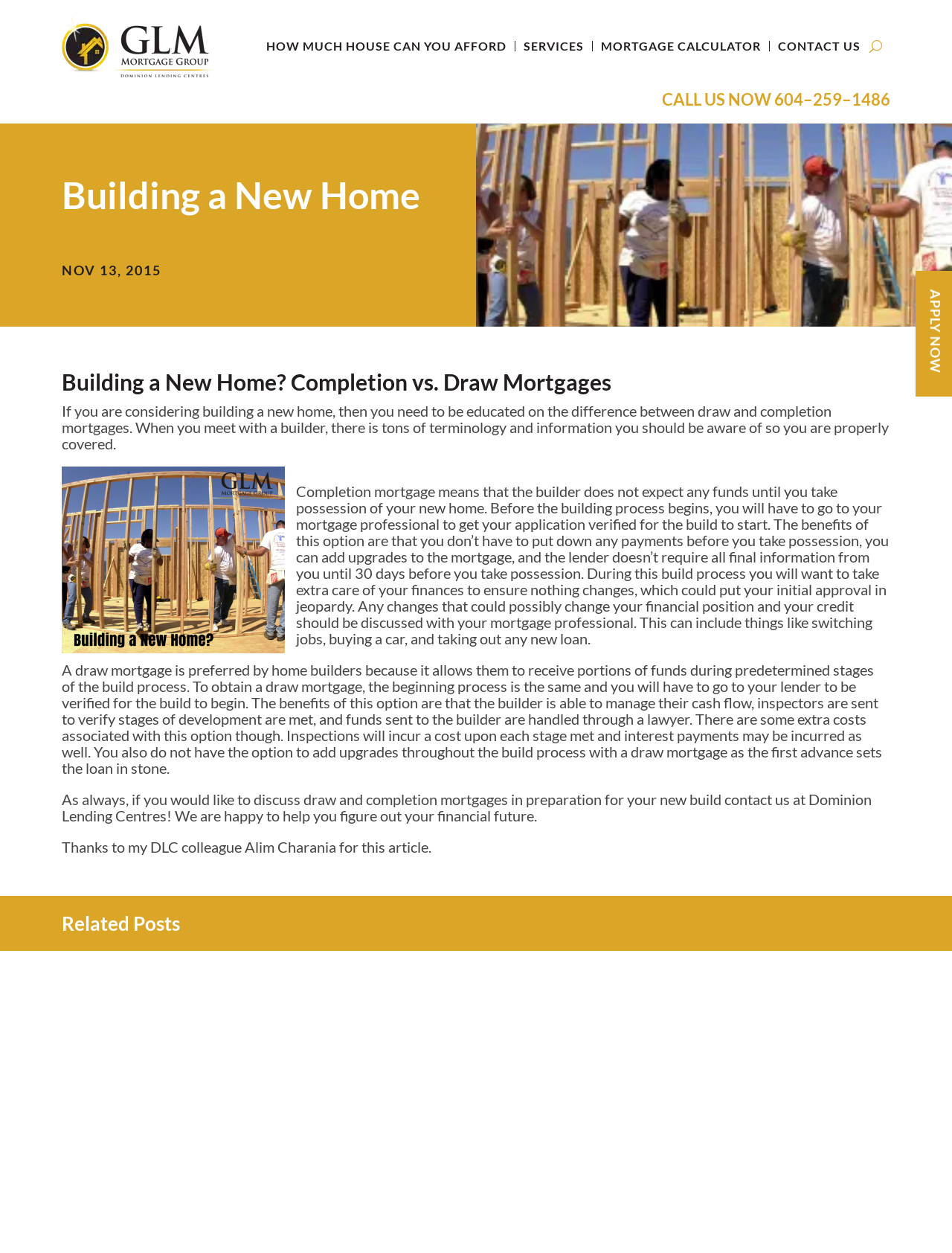For the following element description, predict the bounding box coordinates in the format (top-left x, top-left y, bottom-right x, bottom-right y). All values should be floating point numbers between 0 and 1. Description: Contact Us

[0.817, 0.033, 0.904, 0.041]